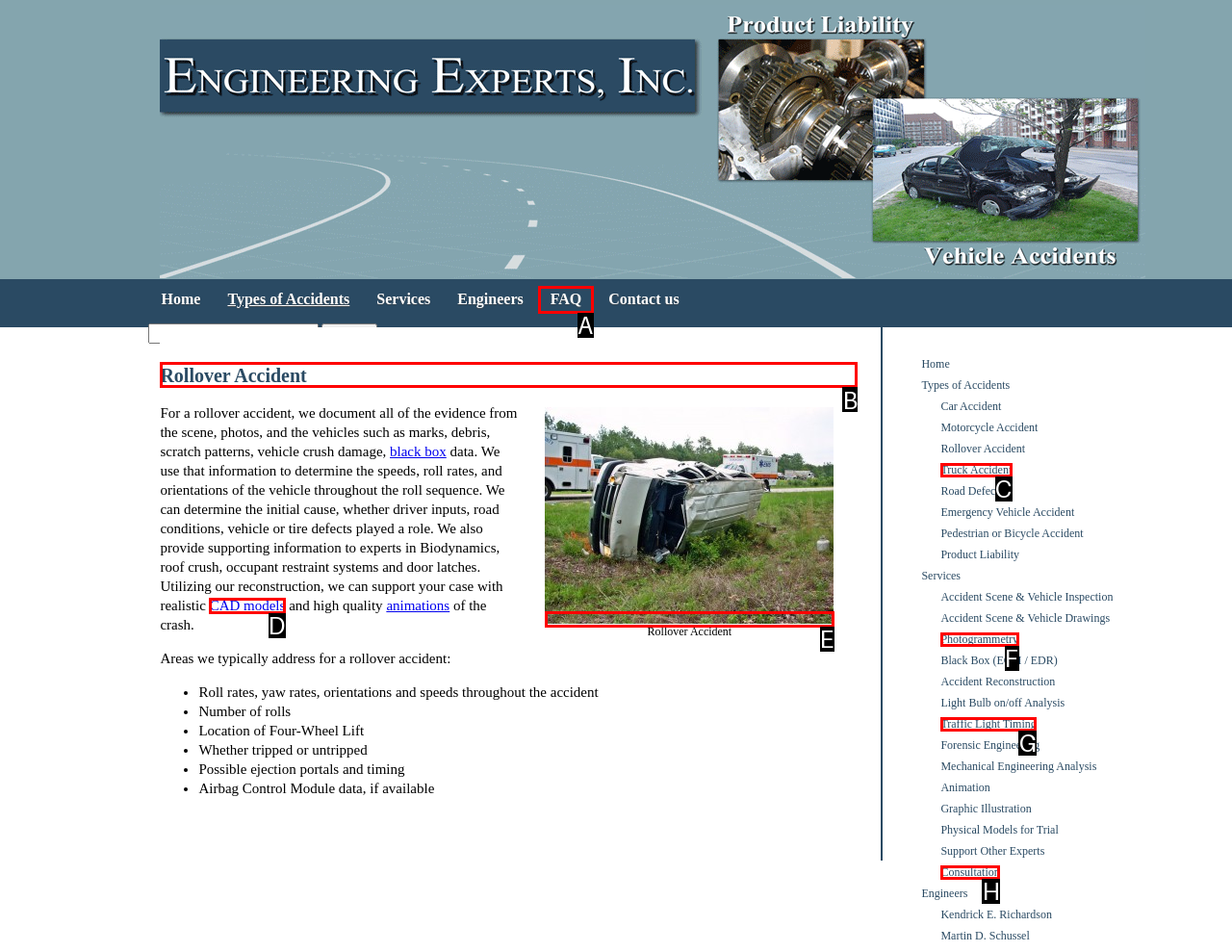Please indicate which HTML element should be clicked to fulfill the following task: Learn about rollover accident. Provide the letter of the selected option.

B